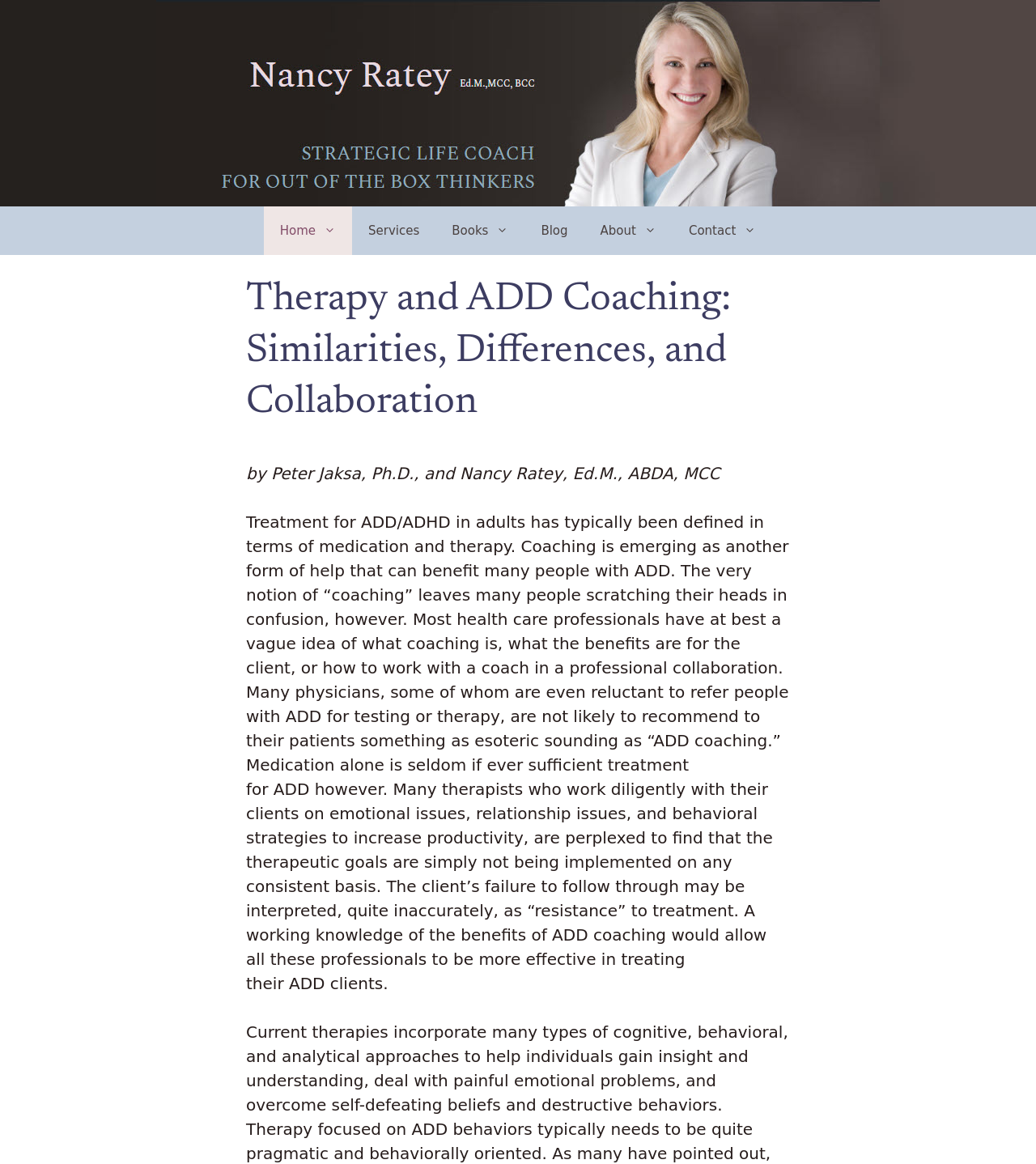Find the bounding box of the UI element described as follows: "Books".

[0.421, 0.177, 0.507, 0.219]